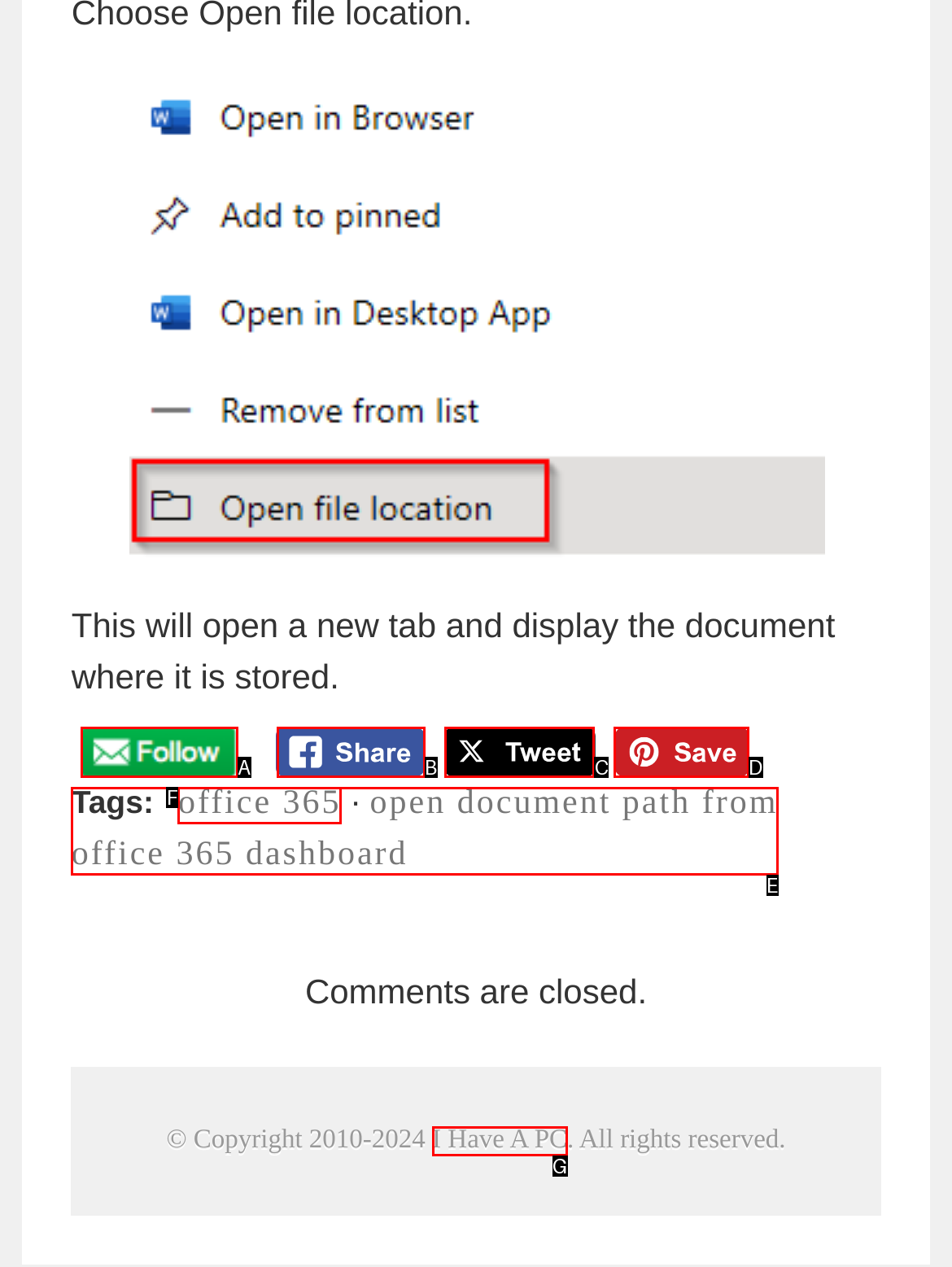Match the following description to the correct HTML element: alt="fb-share-icon" title="Pin Share" Indicate your choice by providing the letter.

D